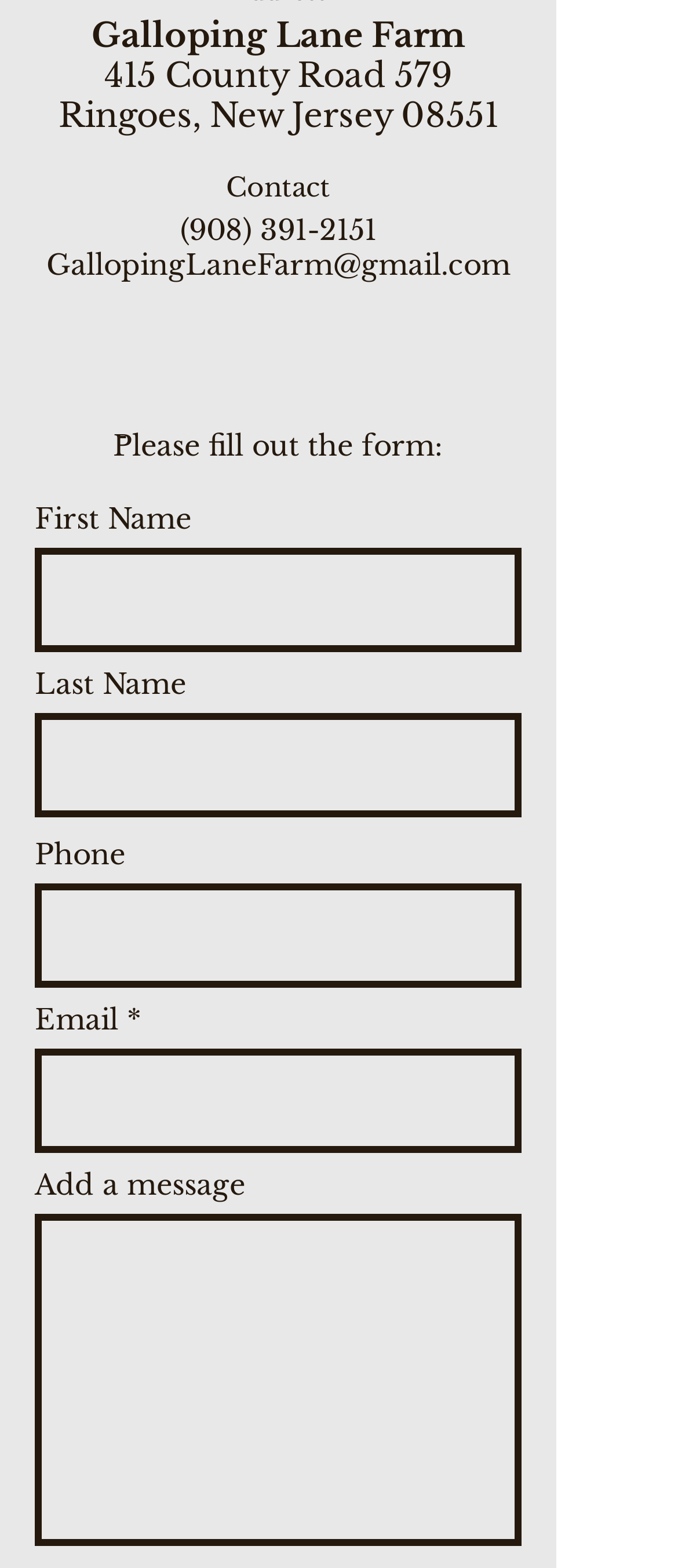Given the description "parent_node: Add a message", provide the bounding box coordinates of the corresponding UI element.

[0.051, 0.774, 0.769, 0.986]